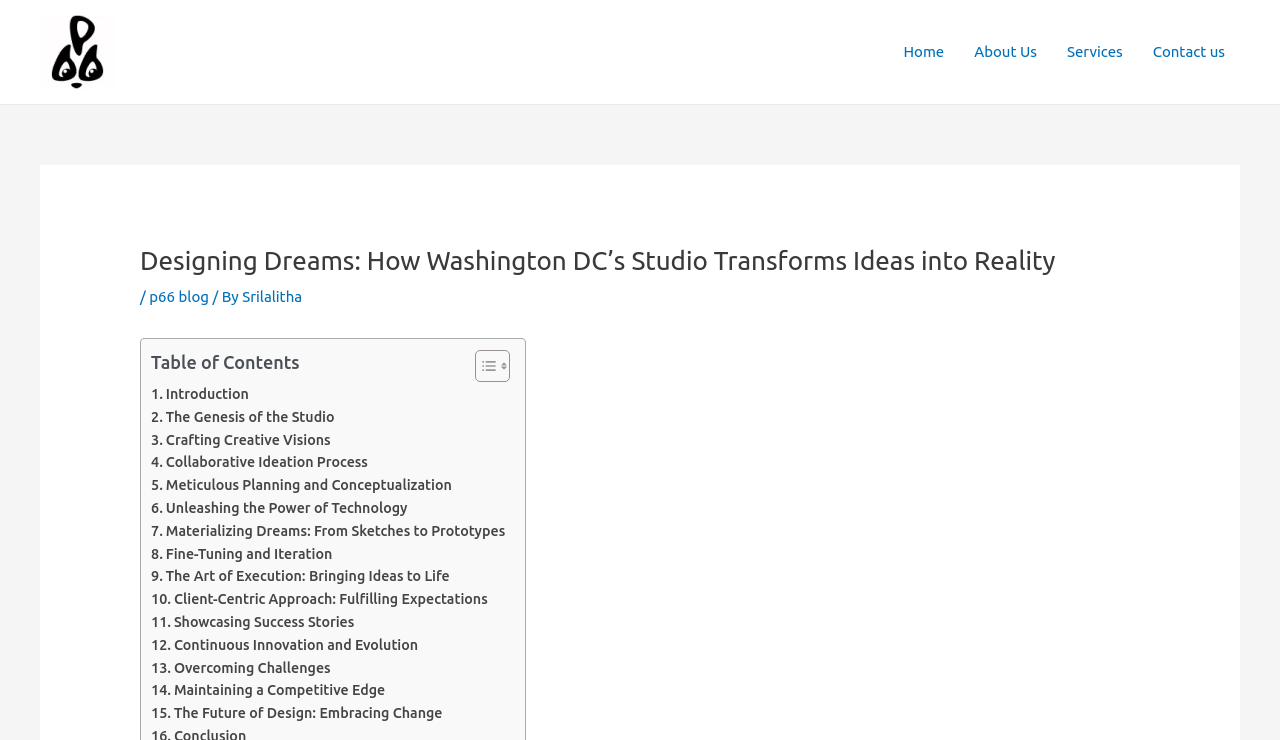How many sections are in the article?
Answer the question with a single word or phrase, referring to the image.

15